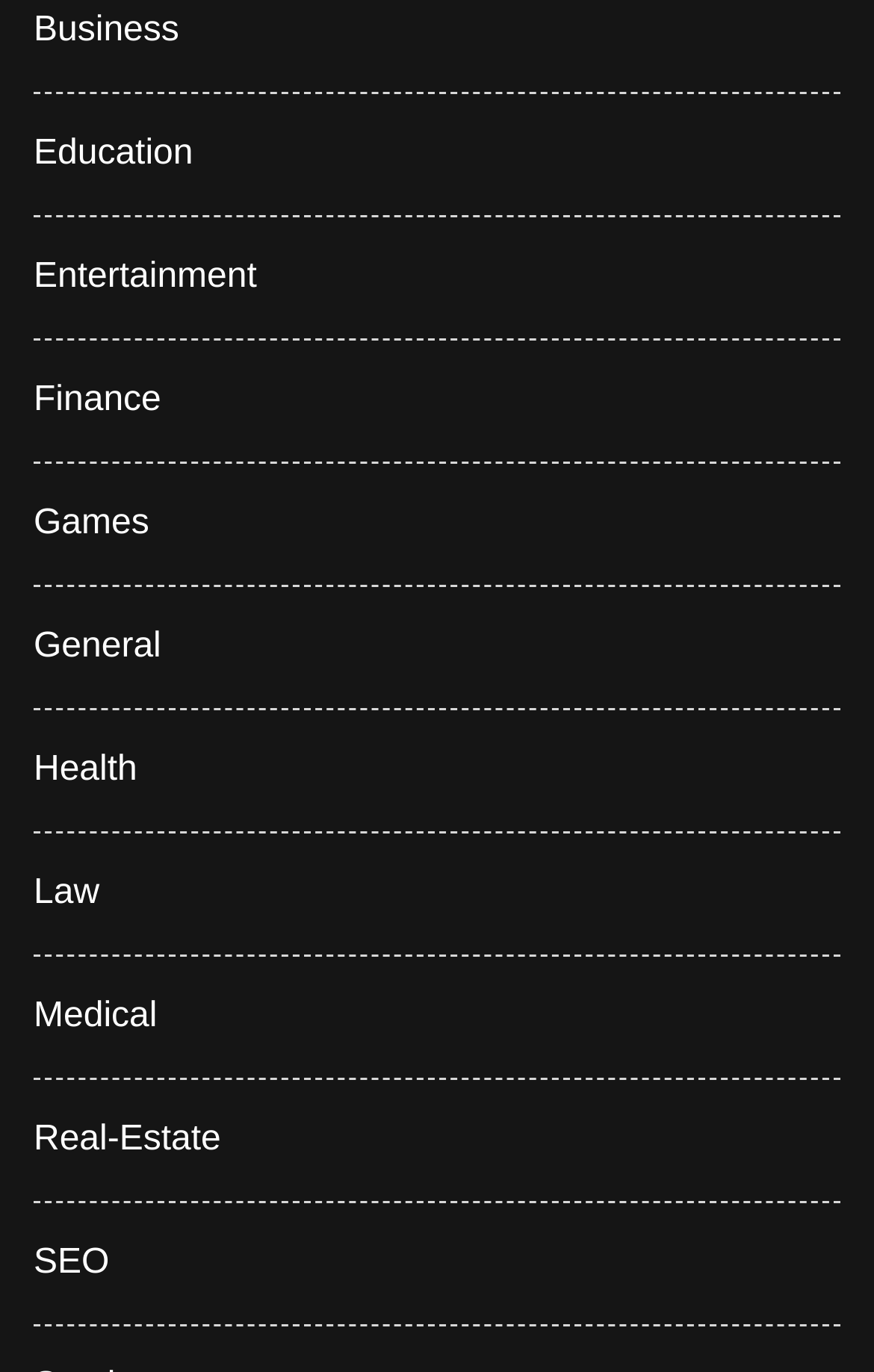How many categories are available on this webpage?
Please provide a single word or phrase in response based on the screenshot.

11